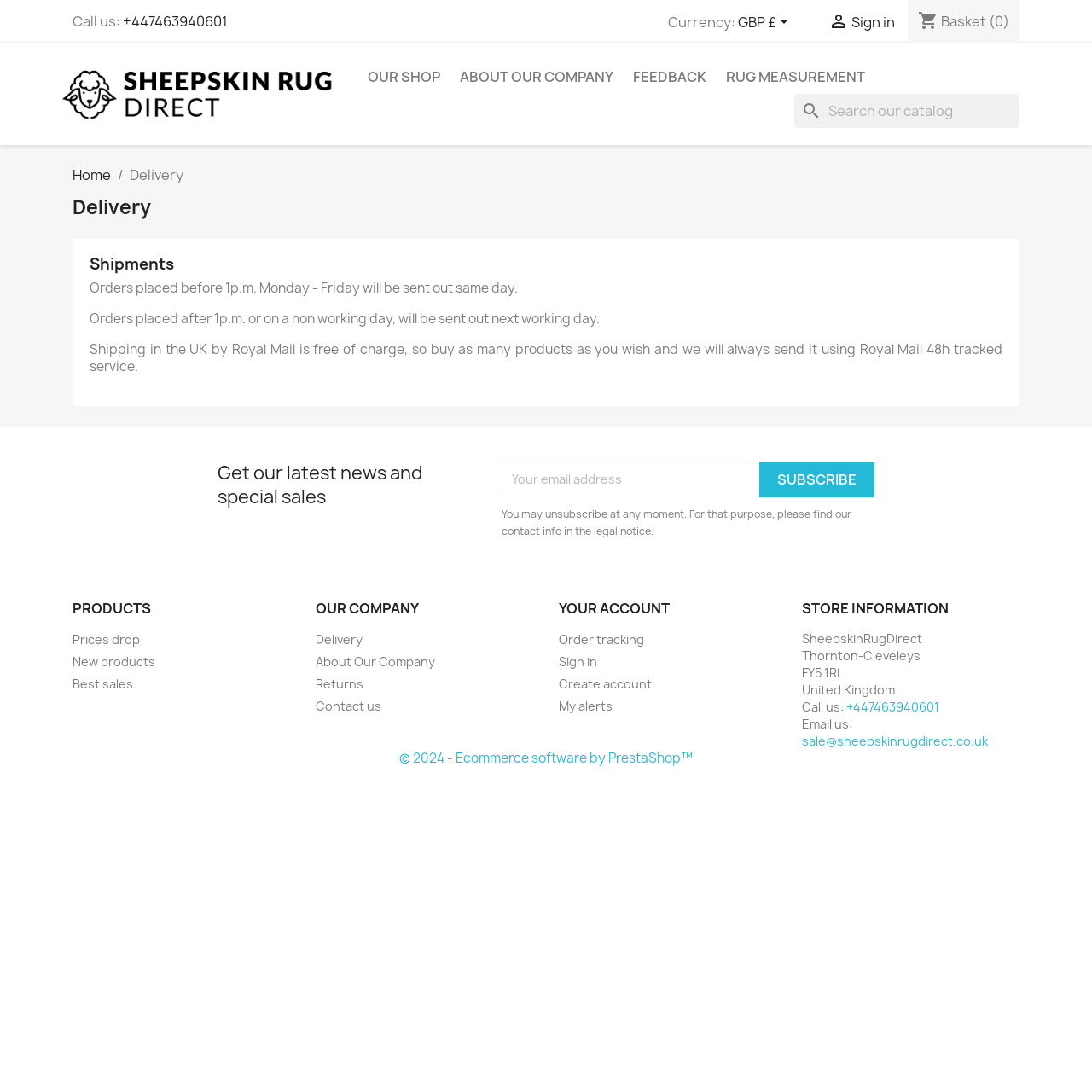What is the name of the company that provides the ecommerce software used on this website?
Based on the visual details in the image, please answer the question thoroughly.

I found the name of the company by looking at the footer section of the webpage, where it says 'Ecommerce software by PrestaShop™'.